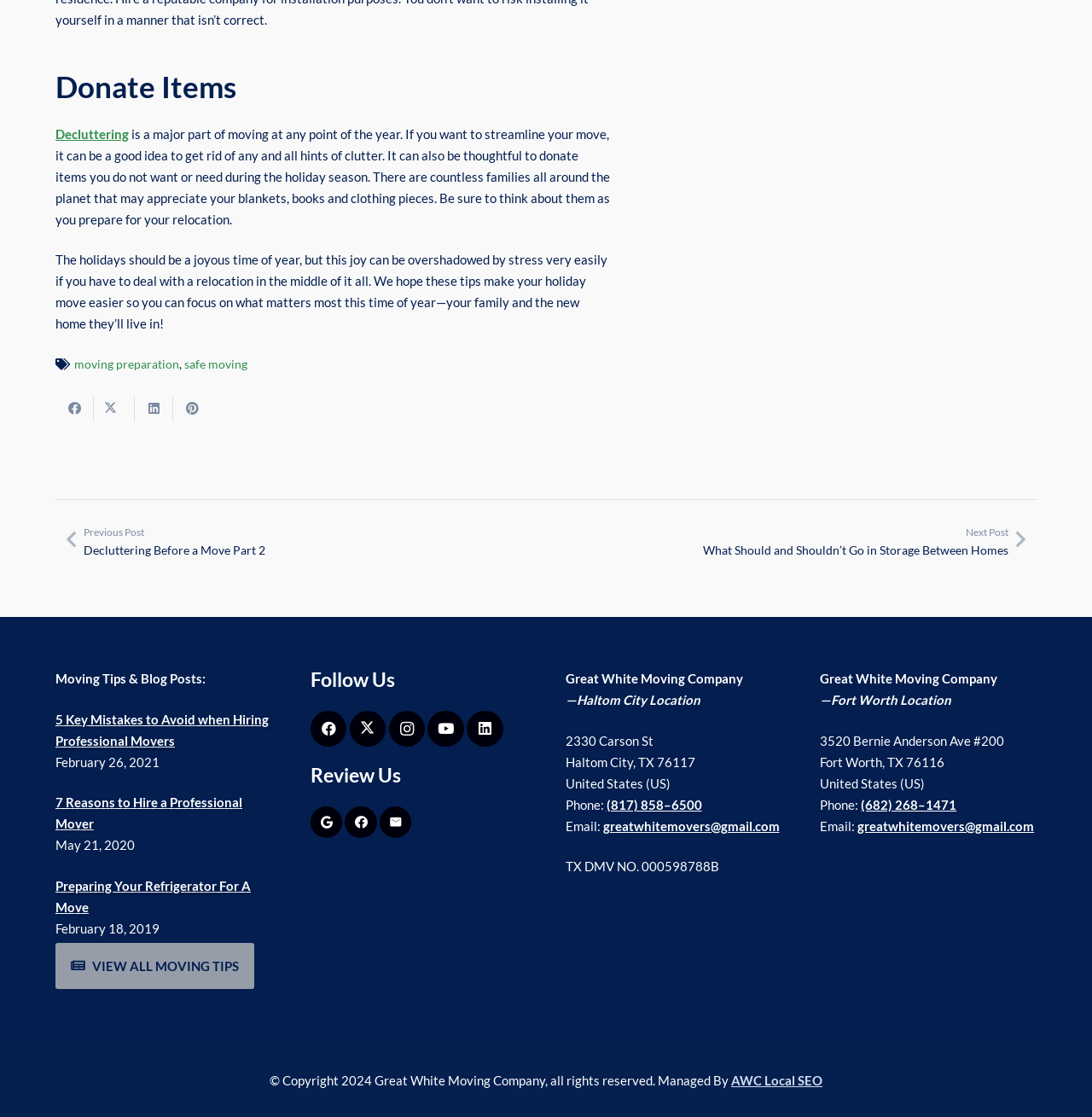Please use the details from the image to answer the following question comprehensively:
What is the main topic of this webpage?

The webpage has a heading 'Donate Items' and several links and articles related to moving, such as 'Decluttering Before a Move Part 2' and 'What Should and Shouldn’t Go in Storage Between Homes', indicating that the main topic of this webpage is moving tips.